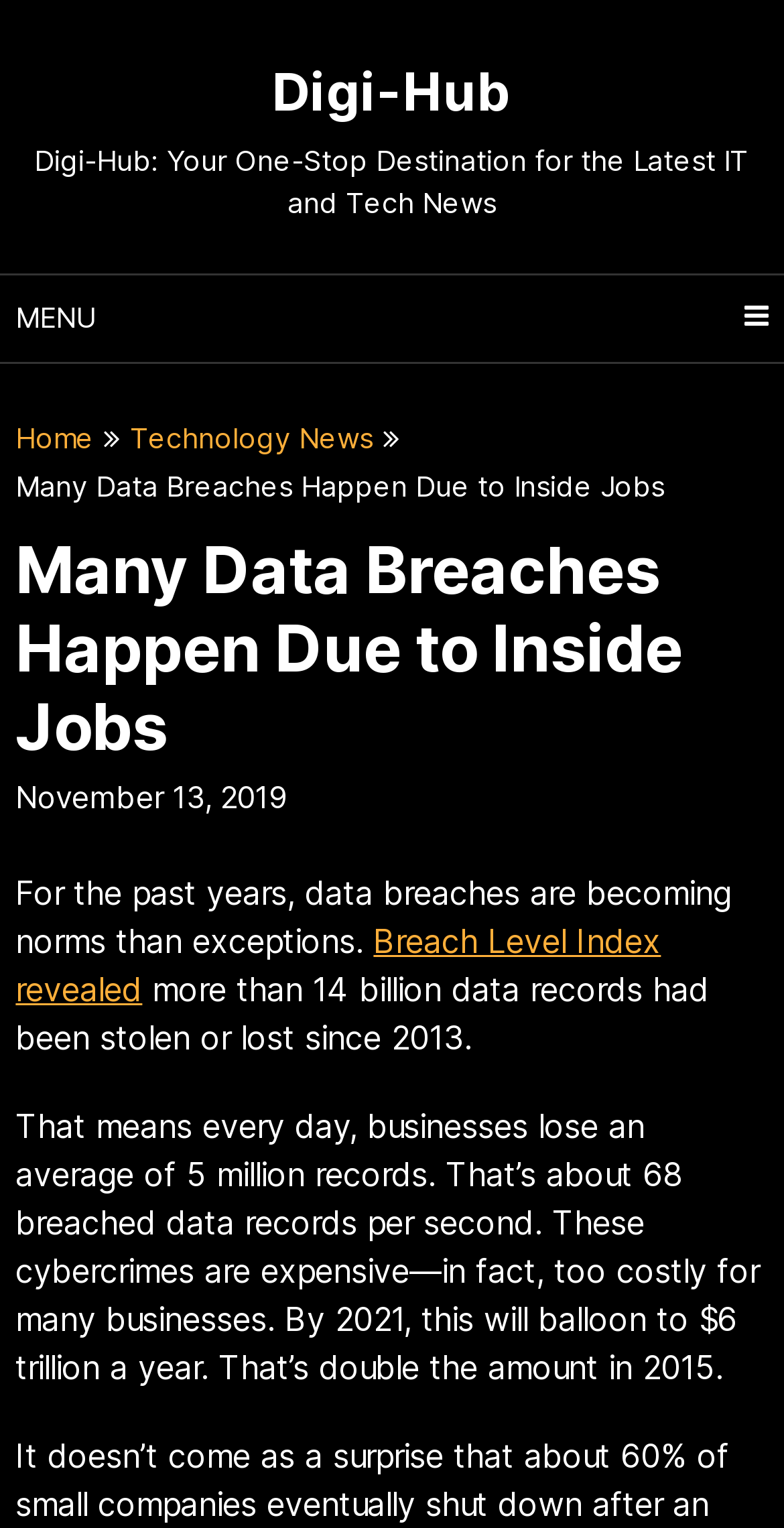Provide the bounding box coordinates, formatted as (top-left x, top-left y, bottom-right x, bottom-right y), with all values being floating point numbers between 0 and 1. Identify the bounding box of the UI element that matches the description: Breach Level Index revealed

[0.02, 0.603, 0.843, 0.661]